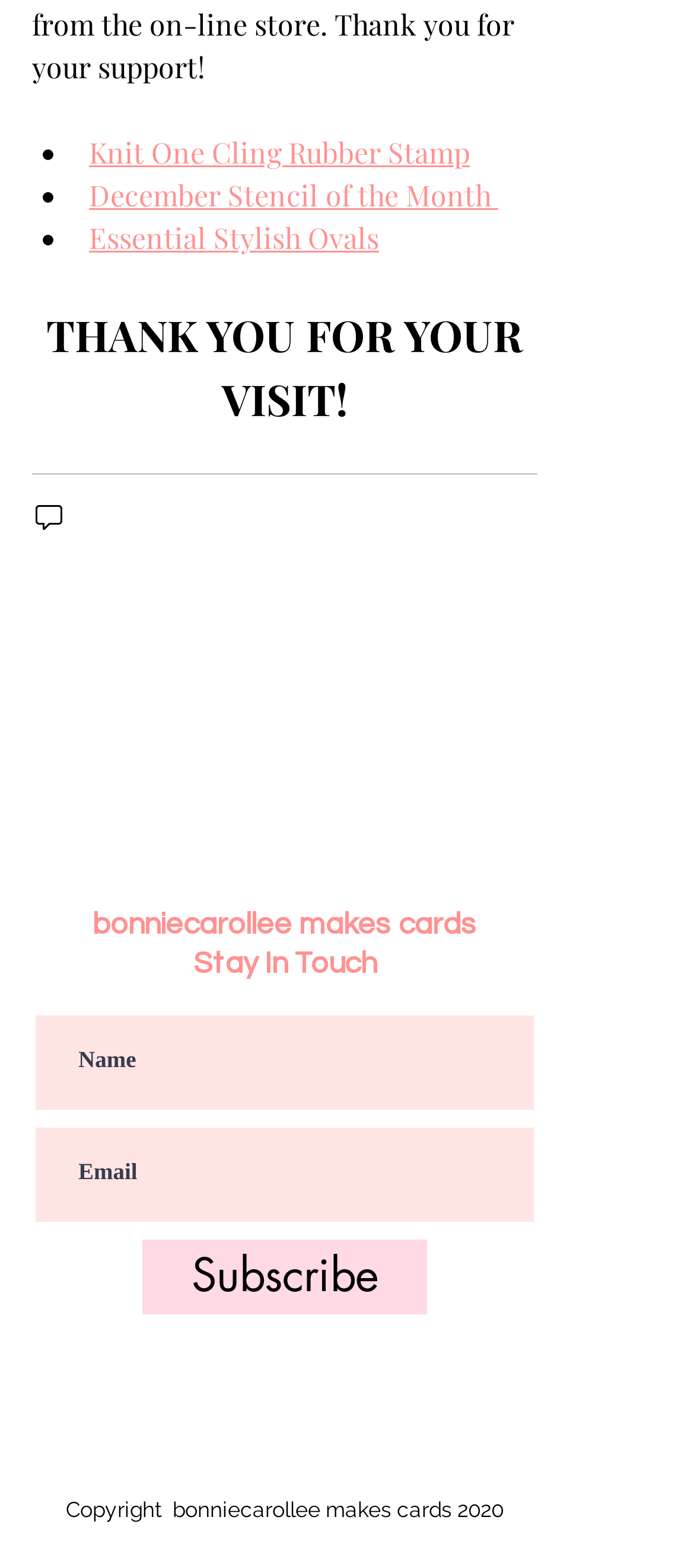Find the bounding box coordinates of the area that needs to be clicked in order to achieve the following instruction: "Visit the Facebook page". The coordinates should be specified as four float numbers between 0 and 1, i.e., [left, top, right, bottom].

[0.462, 0.905, 0.513, 0.927]